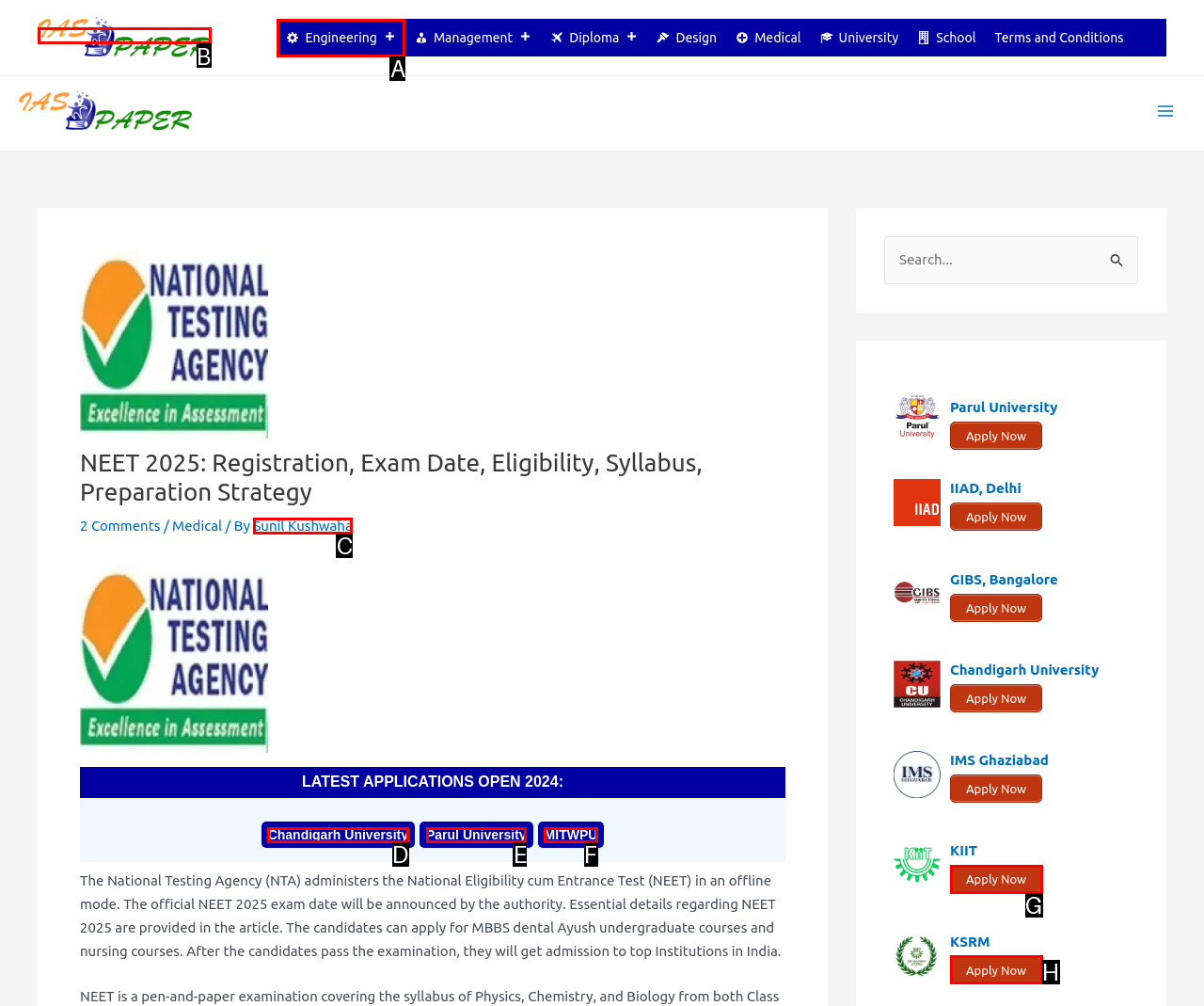Determine which HTML element corresponds to the description: alt="IAS Paper Retina Logo". Provide the letter of the correct option.

B